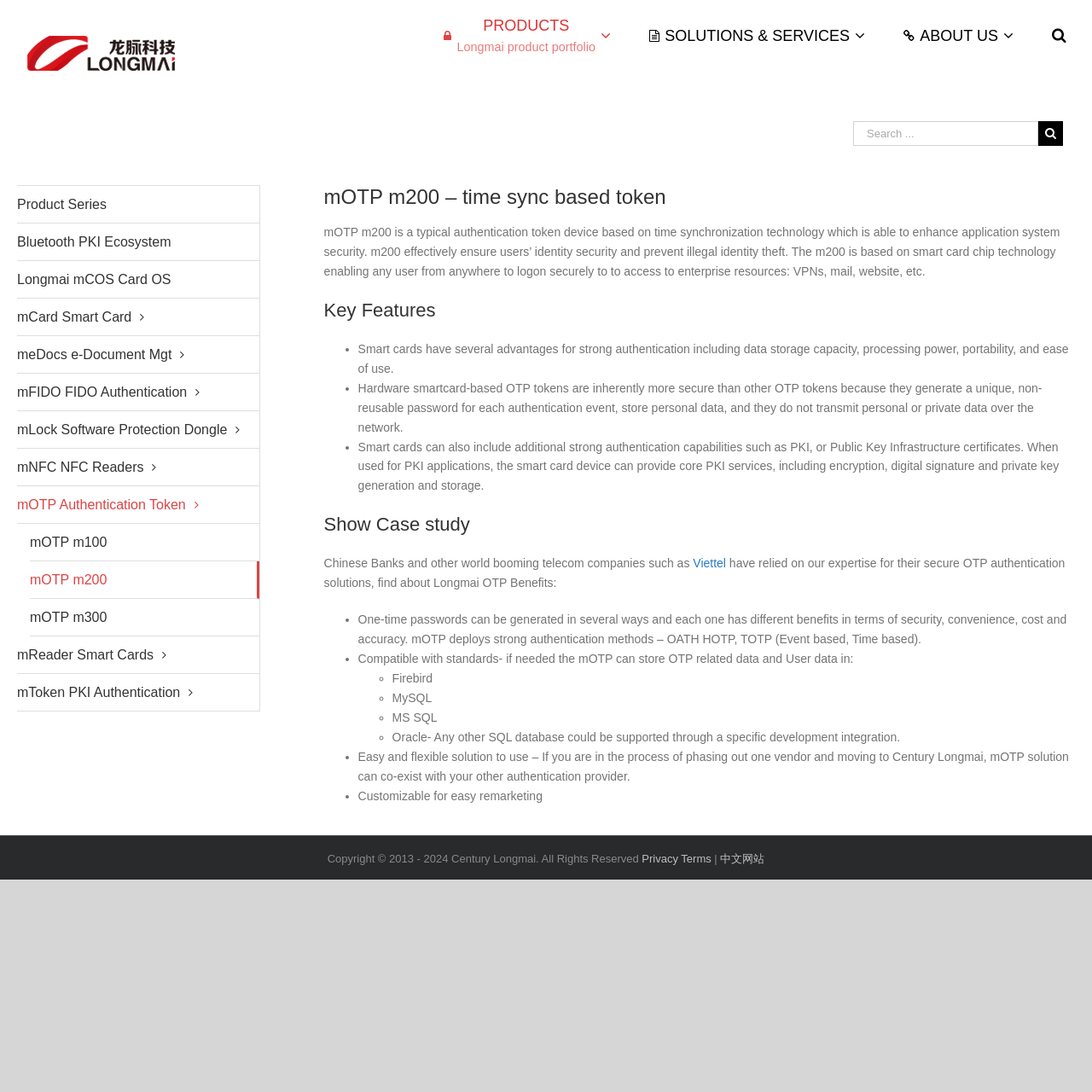Indicate the bounding box coordinates of the clickable region to achieve the following instruction: "Click the 'ABOUT US' menu item."

[0.827, 0.0, 0.963, 0.065]